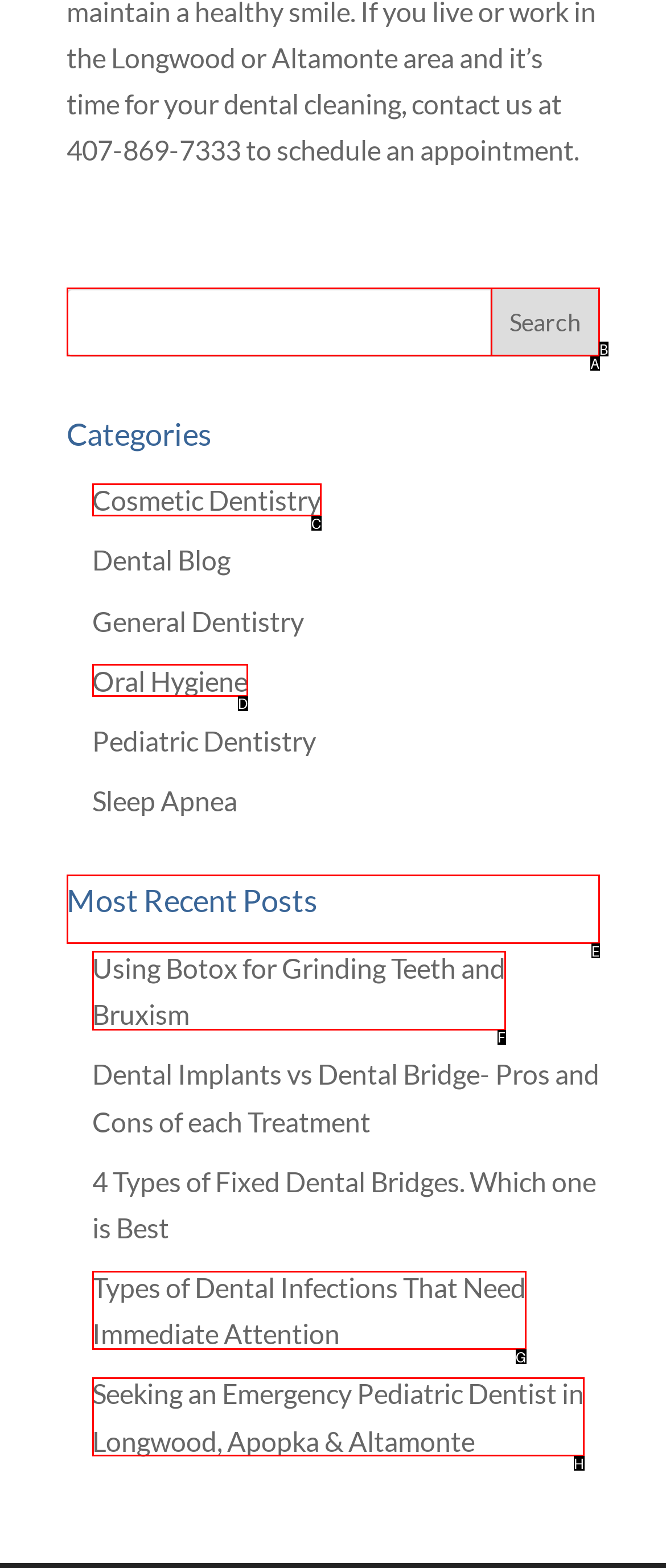From the given options, indicate the letter that corresponds to the action needed to complete this task: read Most Recent Posts. Respond with only the letter.

E